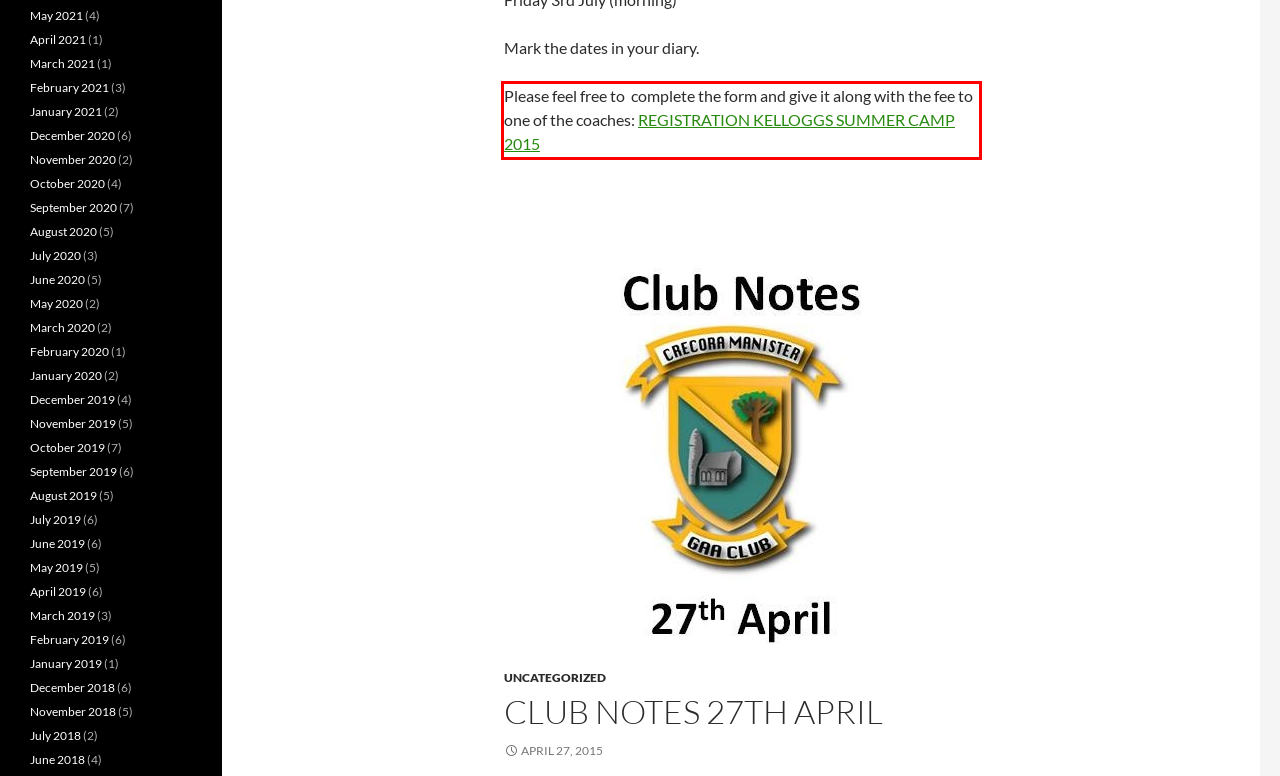From the provided screenshot, extract the text content that is enclosed within the red bounding box.

Please feel free to complete the form and give it along with the fee to one of the coaches: REGISTRATION KELLOGGS SUMMER CAMP 2015